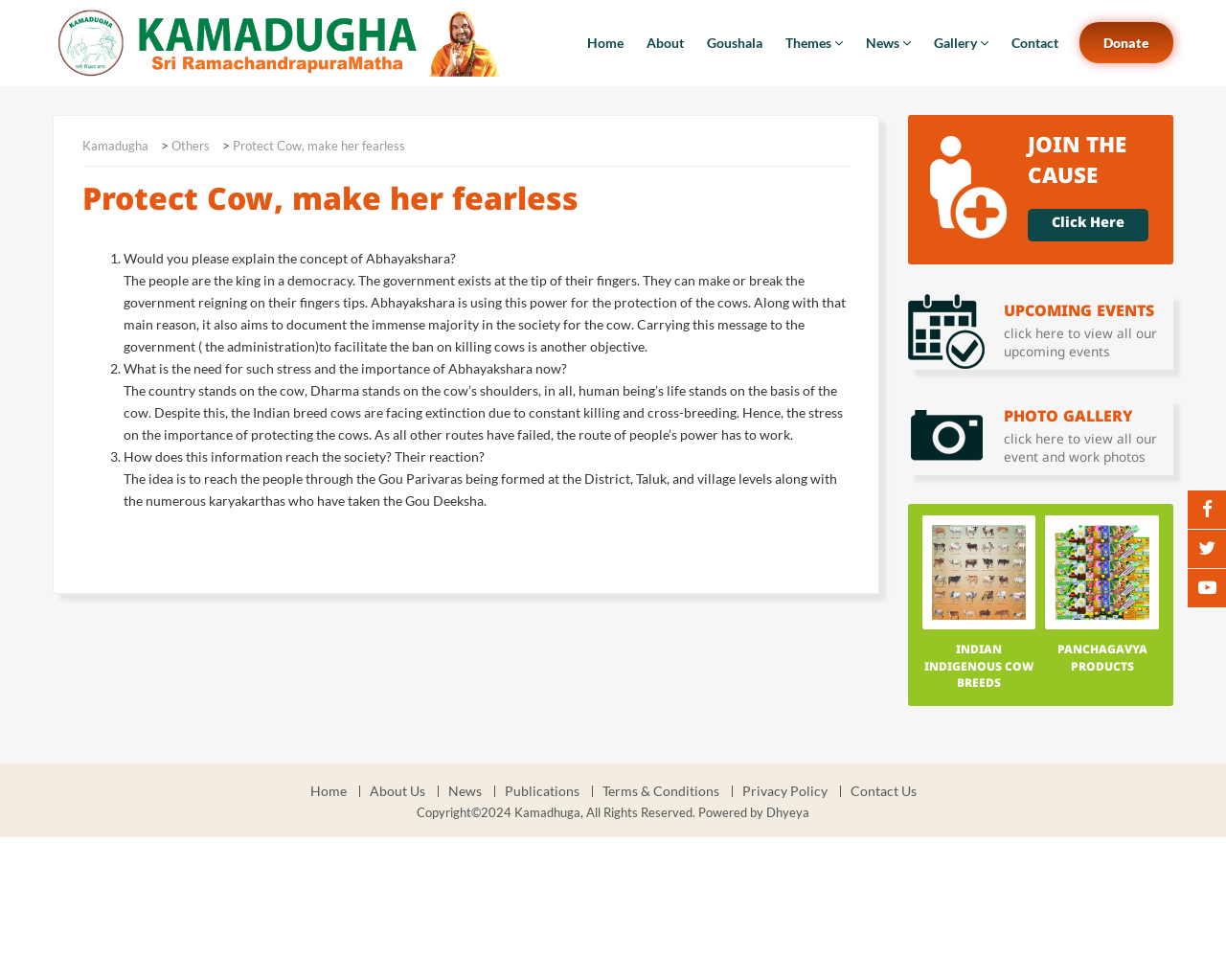What is the name of the organization?
Analyze the image and provide a thorough answer to the question.

The name of the organization can be found in the heading element with the text 'Kamadugha' which is located at the top of the webpage, and also in the link element with the text 'Kamadugha' which is located in the navigation menu.